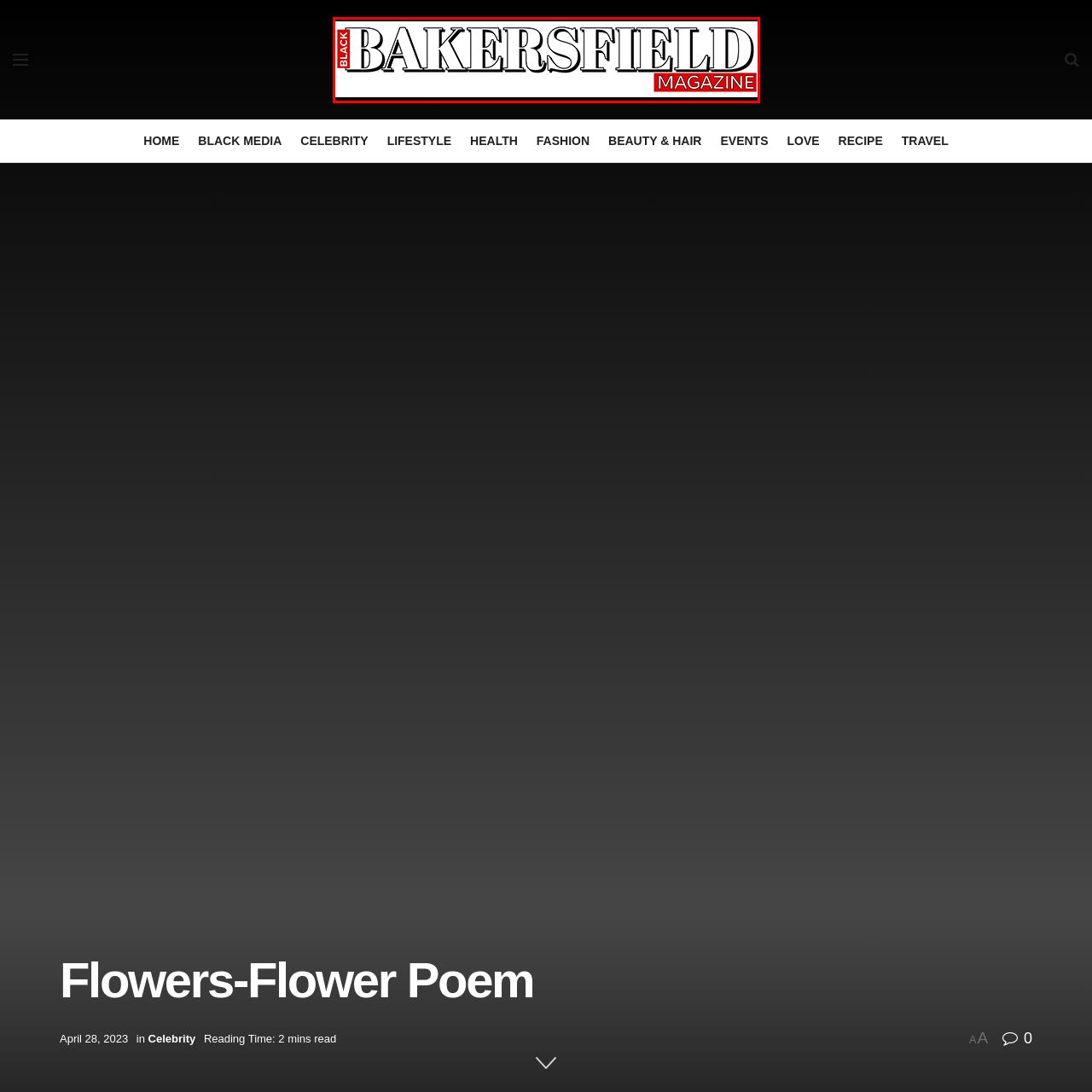Offer a comprehensive description of the image enclosed by the red box.

The image showcases the logo of "Bakersfield Black Magazine," prominently featuring the word "BAKERSFIELD" in bold lettering. The word "BLACK" is styled in a distinctive red box, emphasizing the magazine's focus on Black culture and community. The word "MAGAZINE" is presented in a classic serif typeface, also in red, creating a vibrant contrast with the black text. This logo encapsulates the magazine's mission to celebrate and highlight the stories, achievements, and experiences of the Black community in Bakersfield, California. The overall design combines elegance and modernity, making it visually striking and memorable.